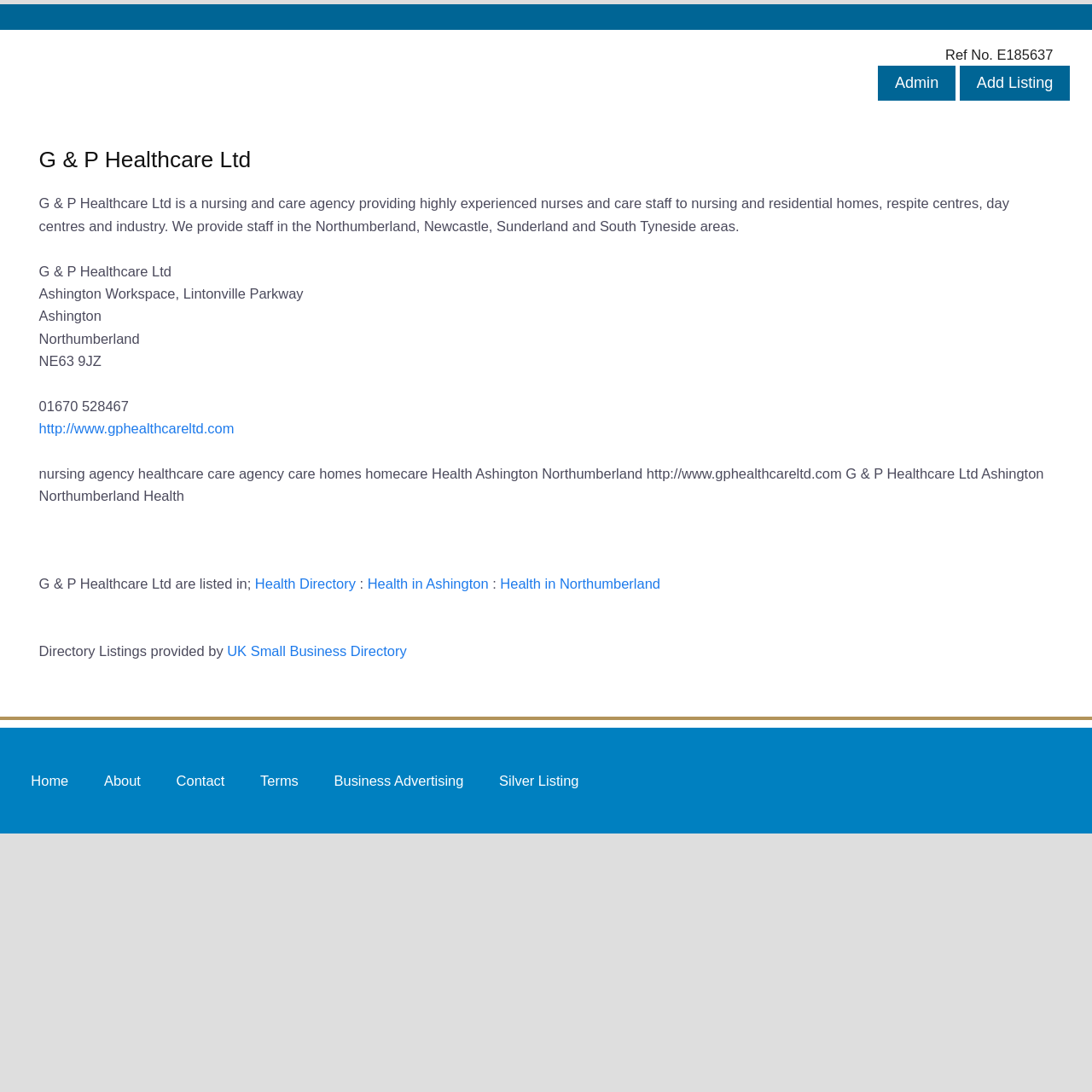Identify the bounding box coordinates of the section that should be clicked to achieve the task described: "View the website of G & P Healthcare Ltd".

[0.036, 0.385, 0.214, 0.399]